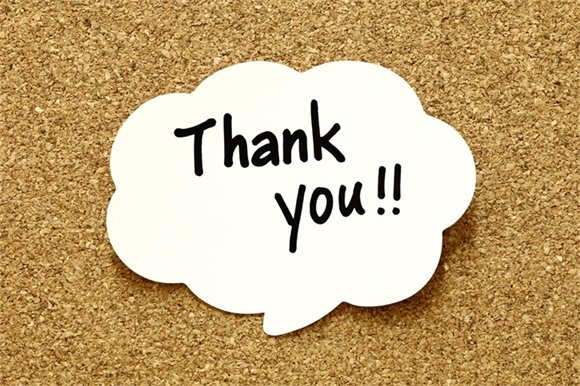Explain the image in a detailed way.

The image features a large, stylized speech bubble with the bold, handwritten message "Thank You!!" prominently displayed in the center. The vibrant text contrasts with the bubble's white background, creating a cheerful and inviting tone. The speech bubble is set against a textured cork board background, which adds a warm, earthy feel to the composition. This image resonates with themes of appreciation and gratitude, perfectly aligning with the sentiment of the 7th Annual Employee Appreciation Day event organized by Ozaukee County, where the hard work and contributions of all employees are celebrated.